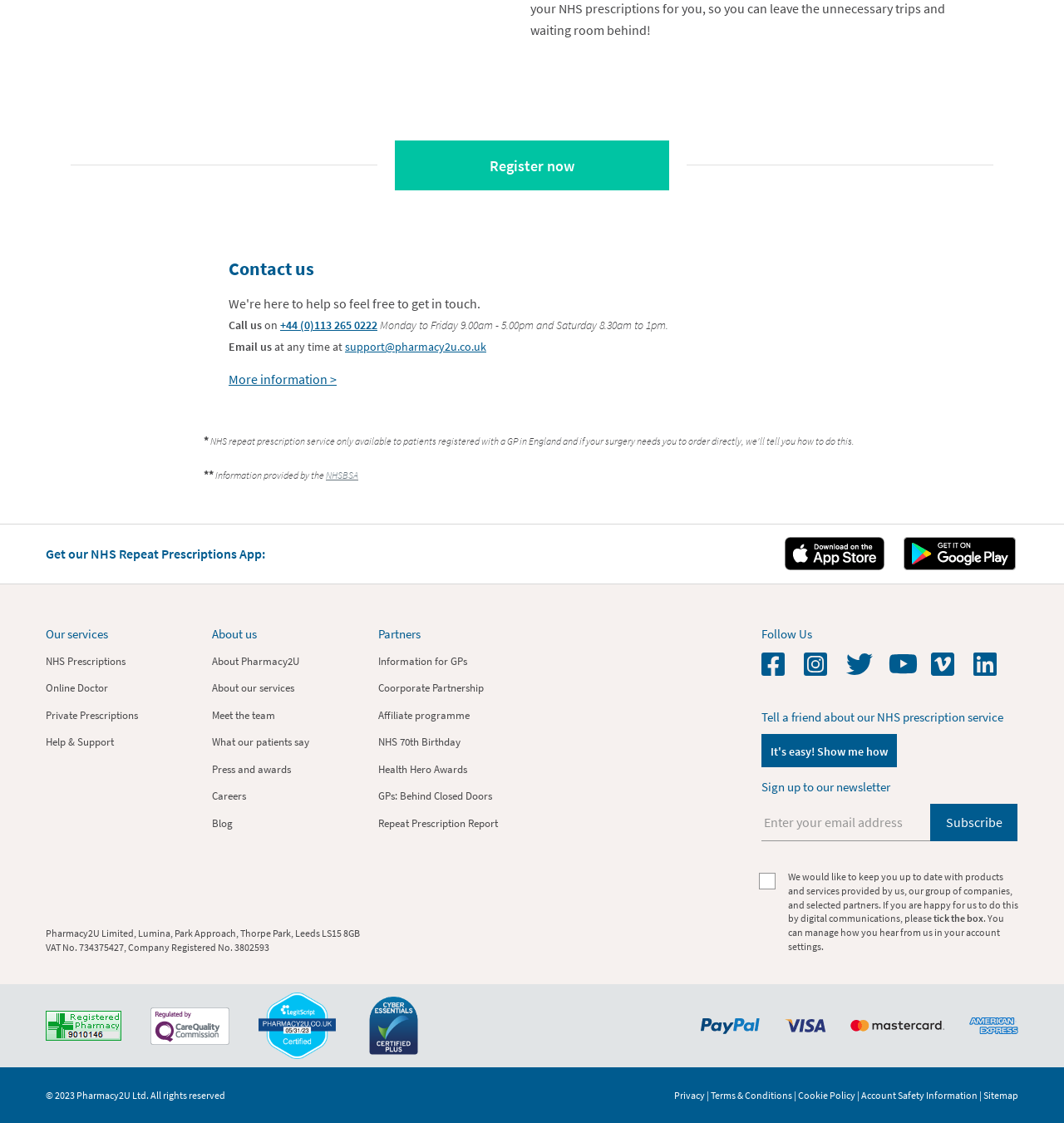What is the name of the app mentioned on the webpage?
Please look at the screenshot and answer in one word or a short phrase.

NHS Repeat Prescriptions App